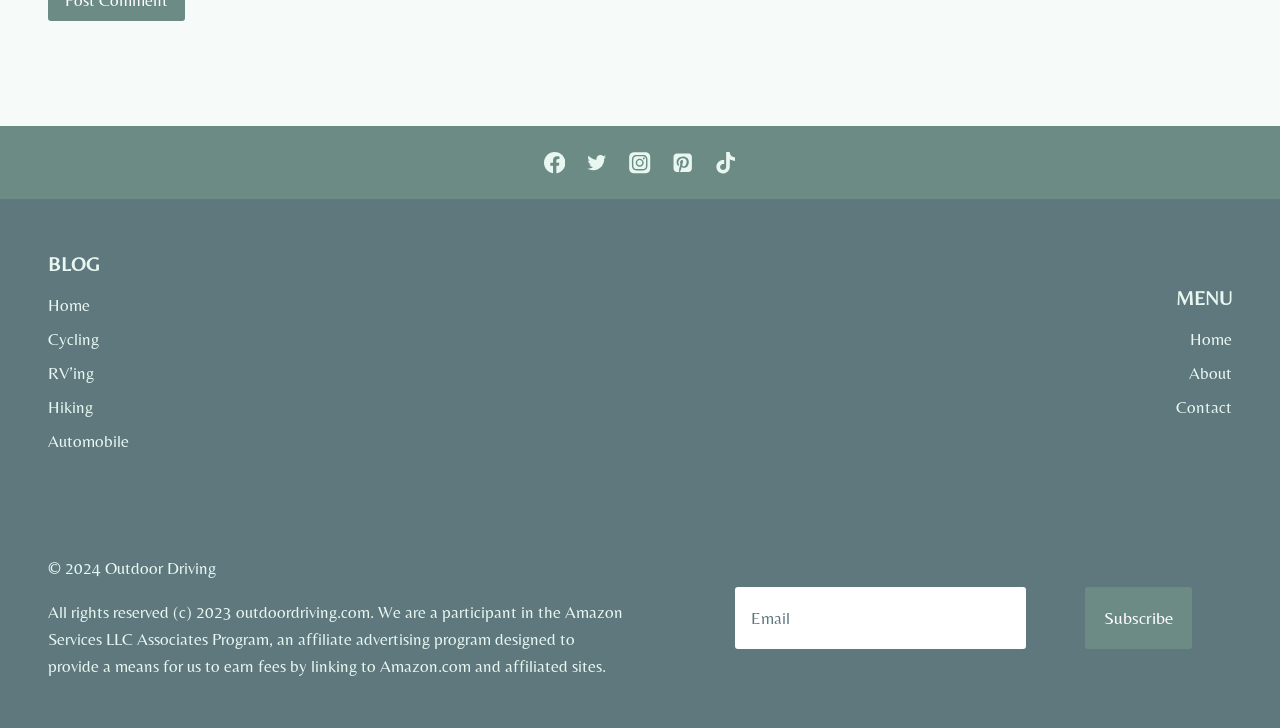Please respond to the question with a concise word or phrase:
What categories are available in the blog?

Home, Cycling, RV’ing, Hiking, Automobile